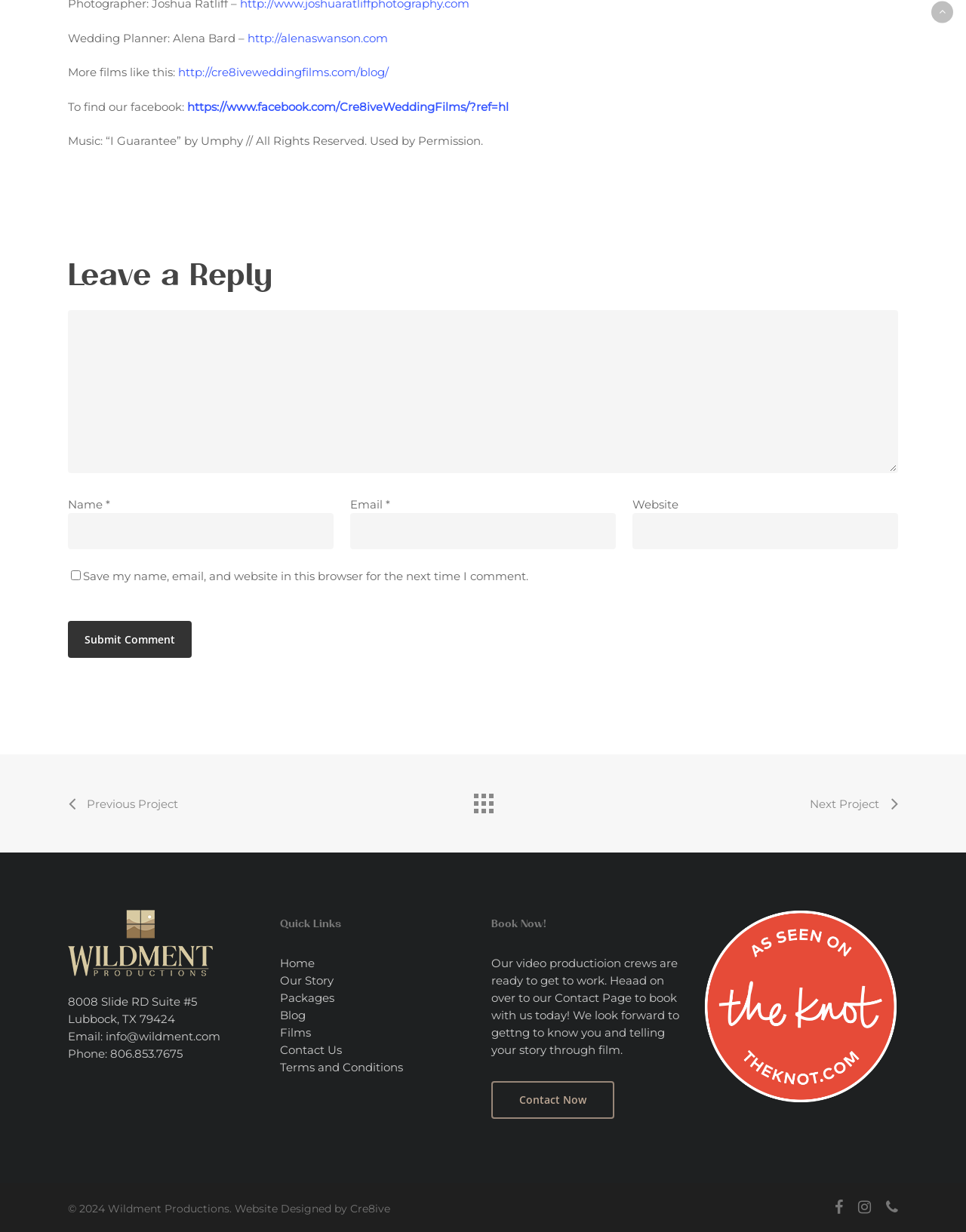Find the bounding box coordinates for the element described here: "title="Back to all projects"".

[0.484, 0.637, 0.516, 0.661]